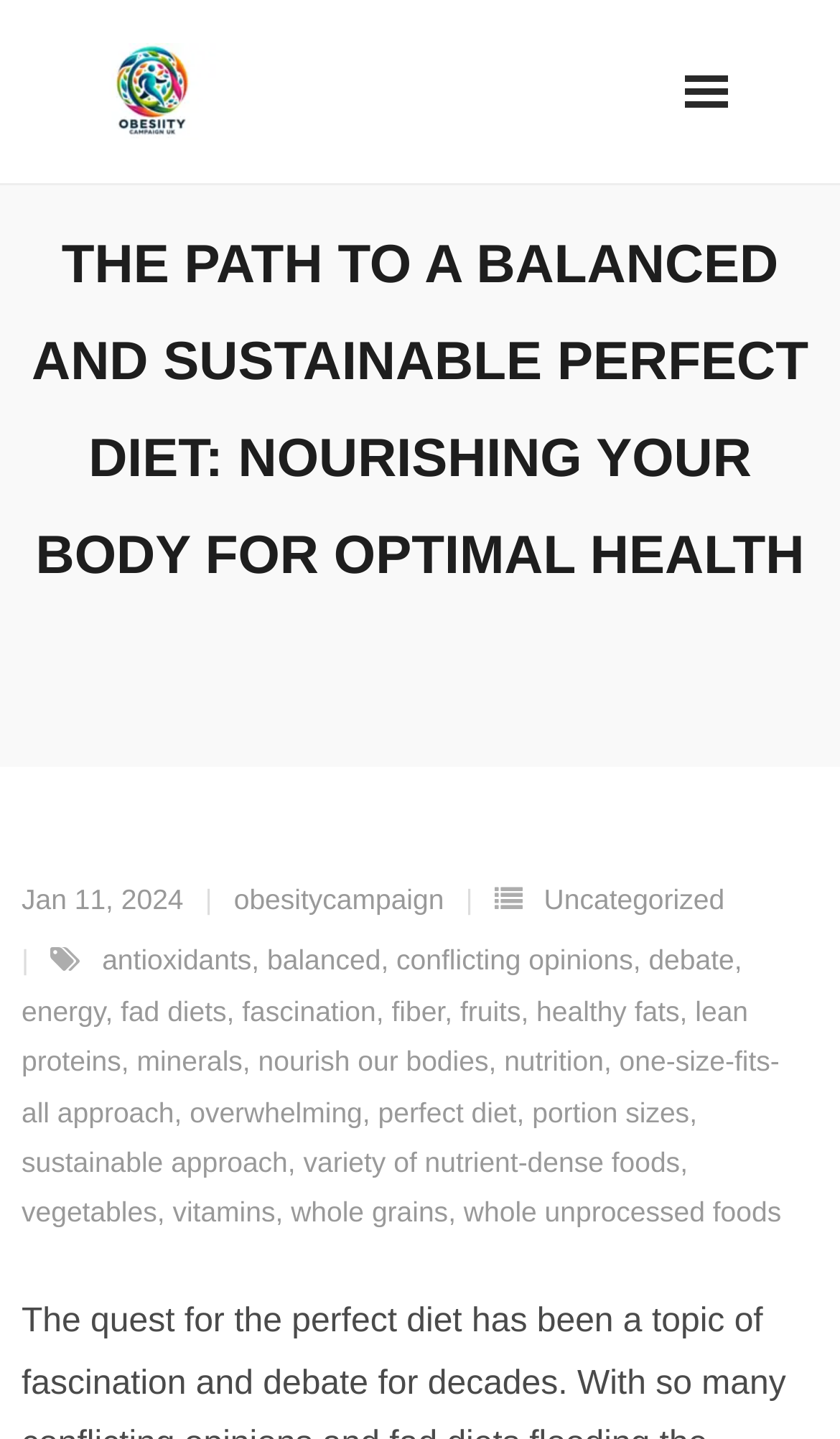Please determine the primary heading and provide its text.

THE PATH TO A BALANCED AND SUSTAINABLE PERFECT DIET: NOURISHING YOUR BODY FOR OPTIMAL HEALTH